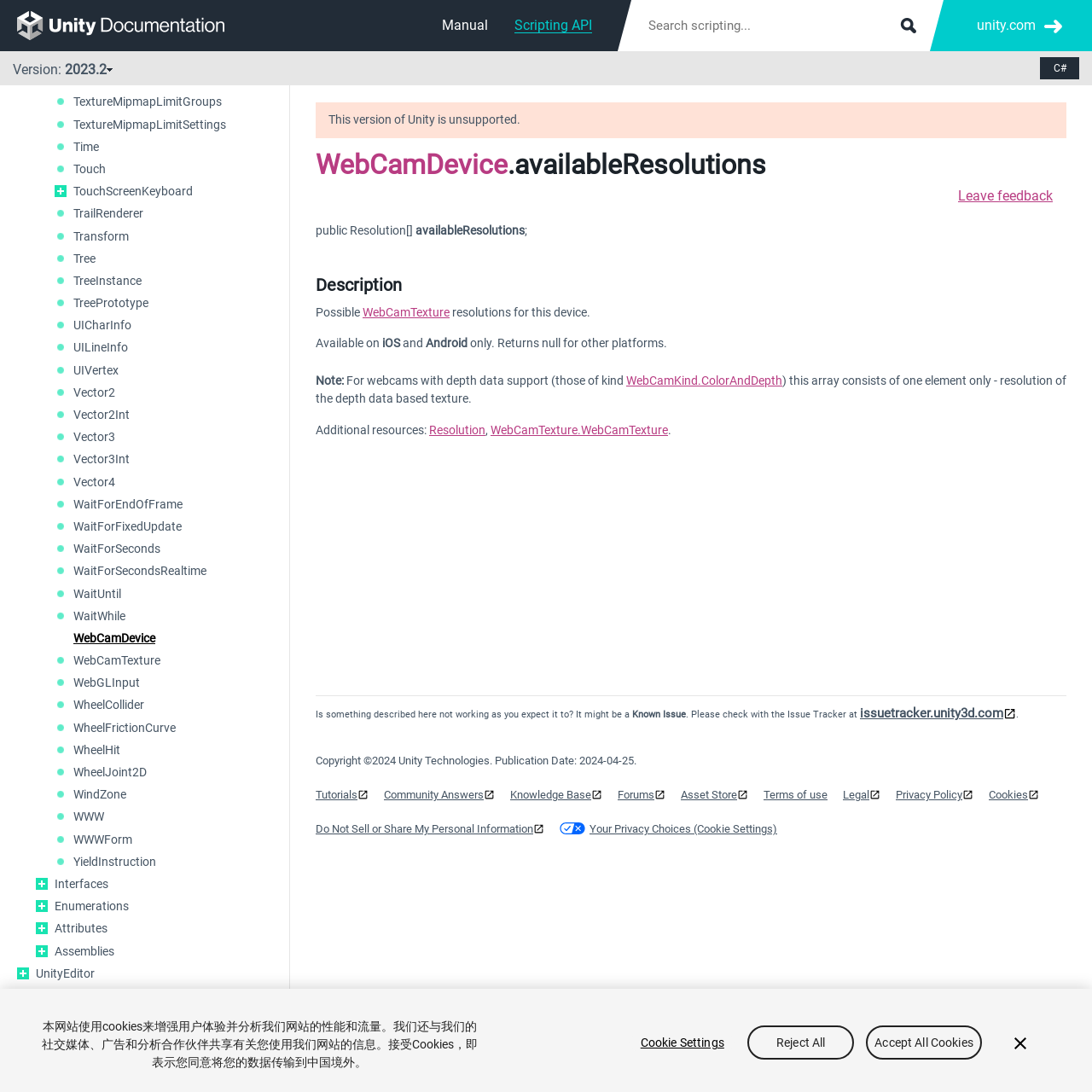On which platforms is availableResolutions available?
Please craft a detailed and exhaustive response to the question.

I found the platforms on which availableResolutions is available by looking at the static text element that says 'Available on iOS and Android only'.